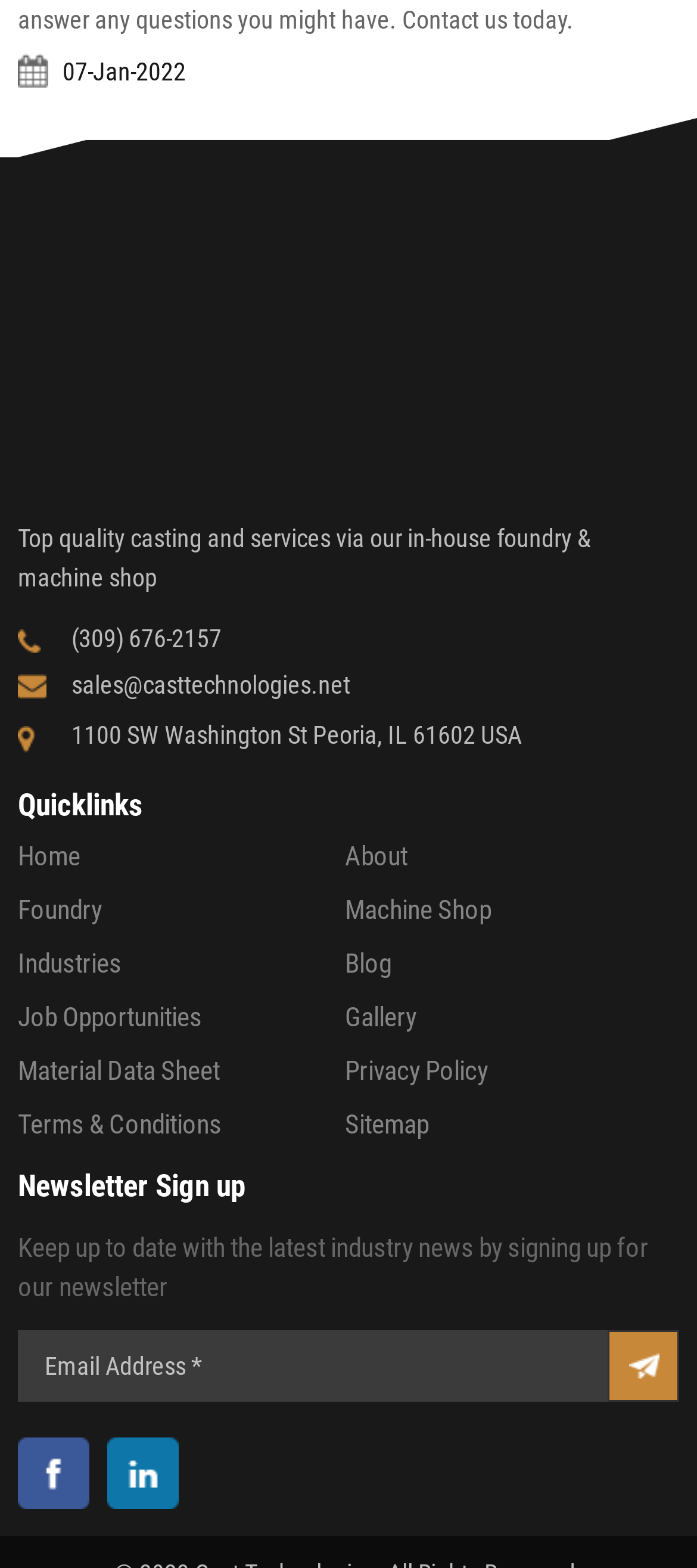Locate the bounding box coordinates of the clickable area needed to fulfill the instruction: "Click the Cast Technologies link".

[0.026, 0.117, 0.974, 0.32]